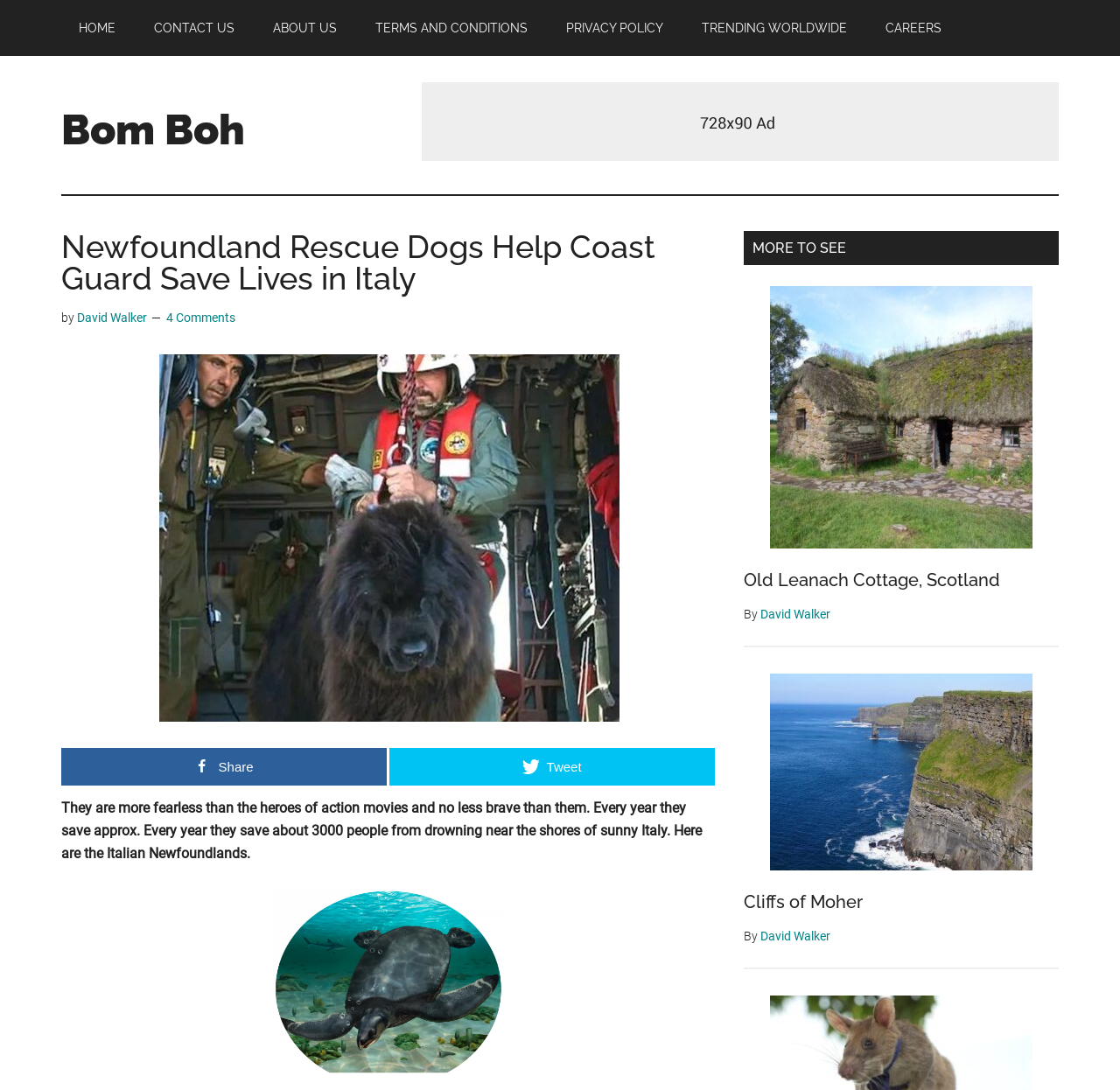How many social media sharing links are there?
Look at the screenshot and respond with a single word or phrase.

2